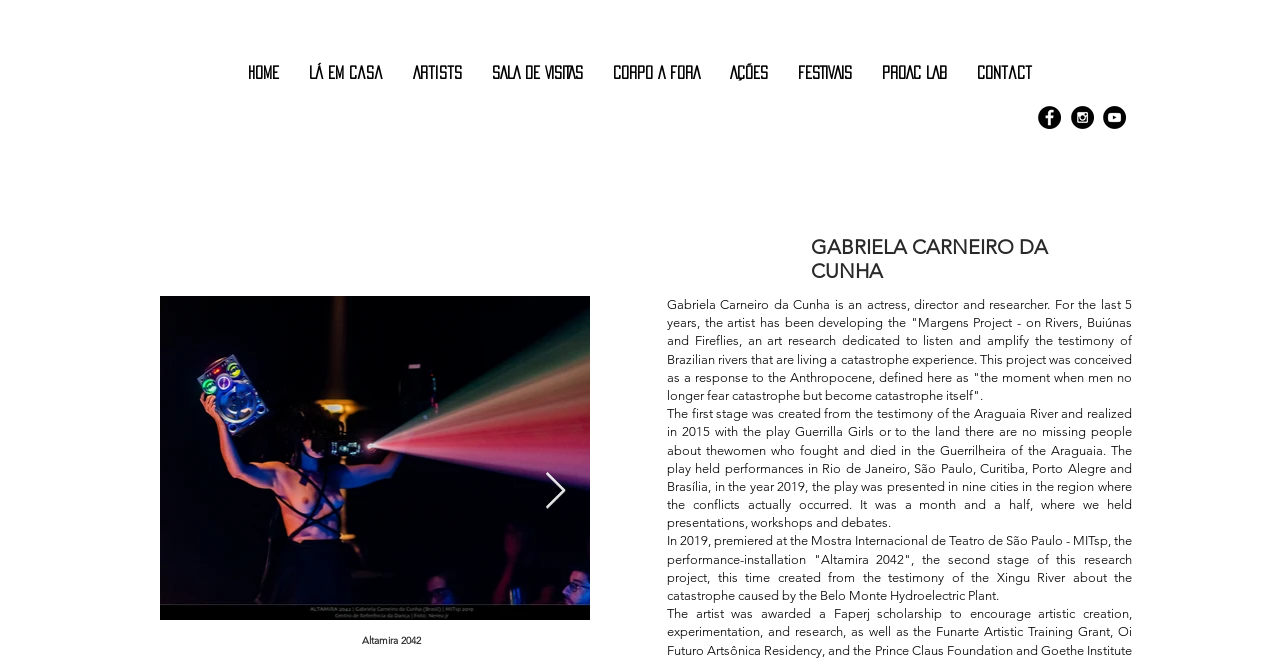Provide the bounding box coordinates of the area you need to click to execute the following instruction: "Click on Home".

[0.182, 0.059, 0.23, 0.16]